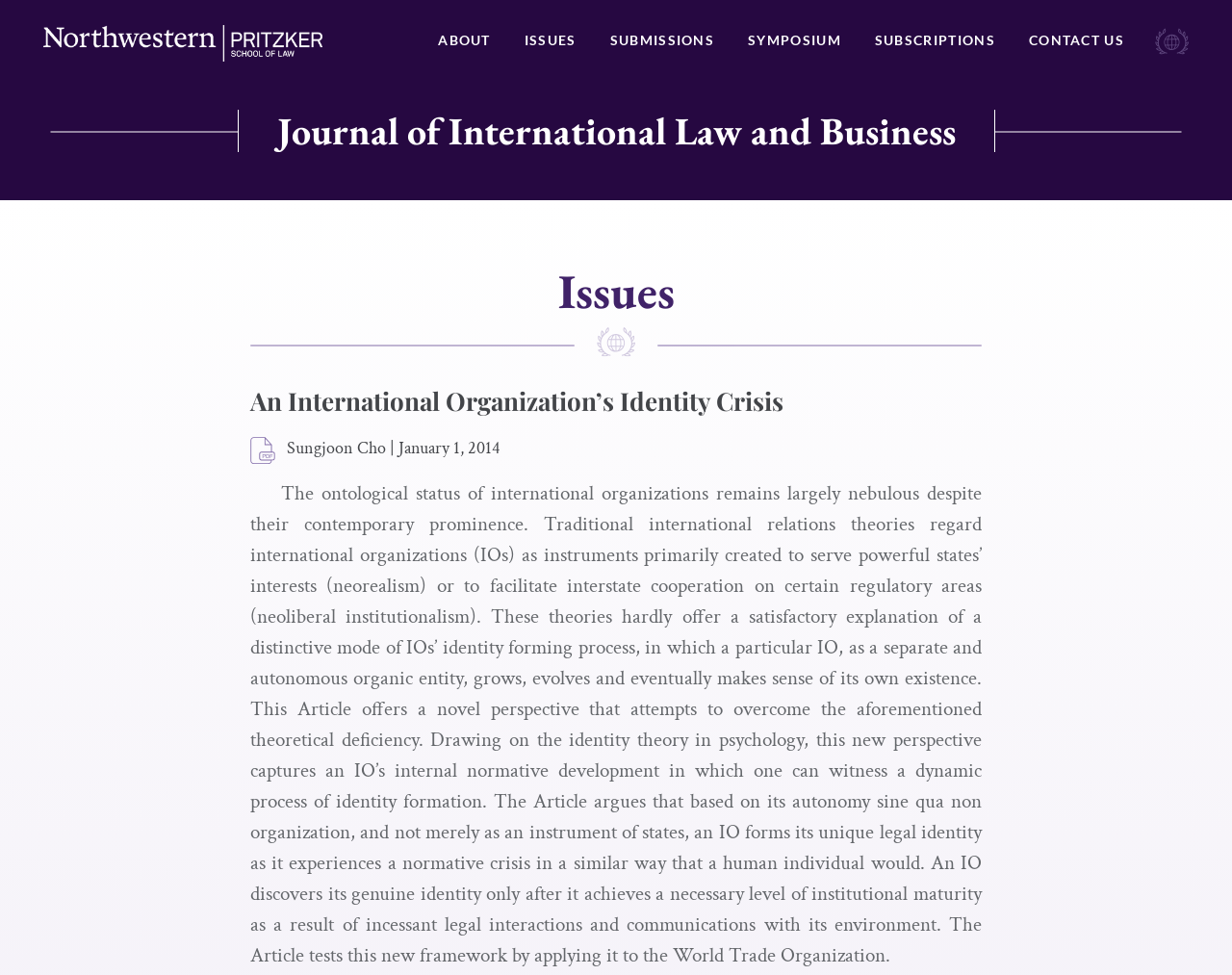Based on the description "Contact Us", find the bounding box of the specified UI element.

[0.835, 0.025, 0.912, 0.06]